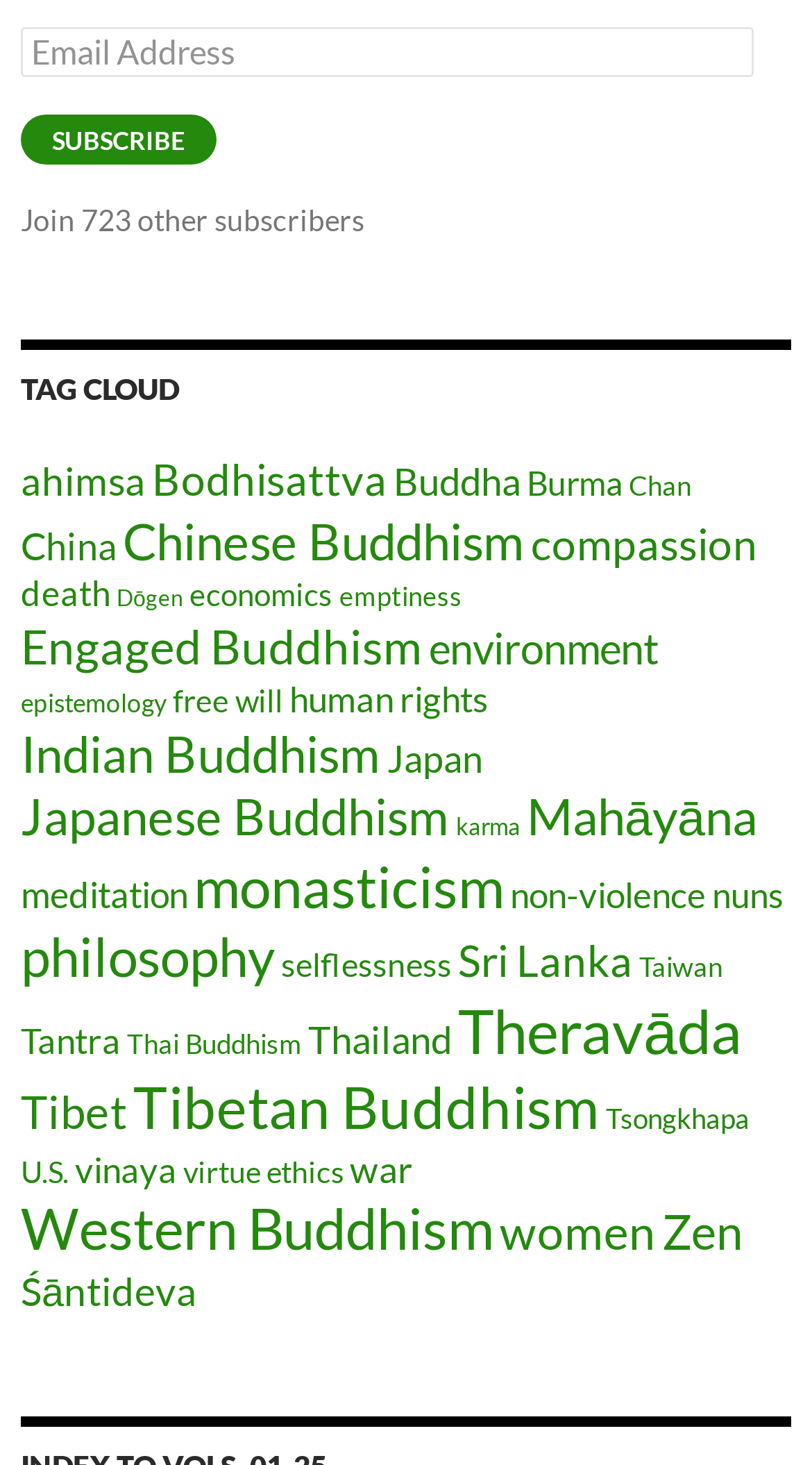What is the position of the 'SUBSCRIBE' button?
Use the screenshot to answer the question with a single word or phrase.

Below Email Address